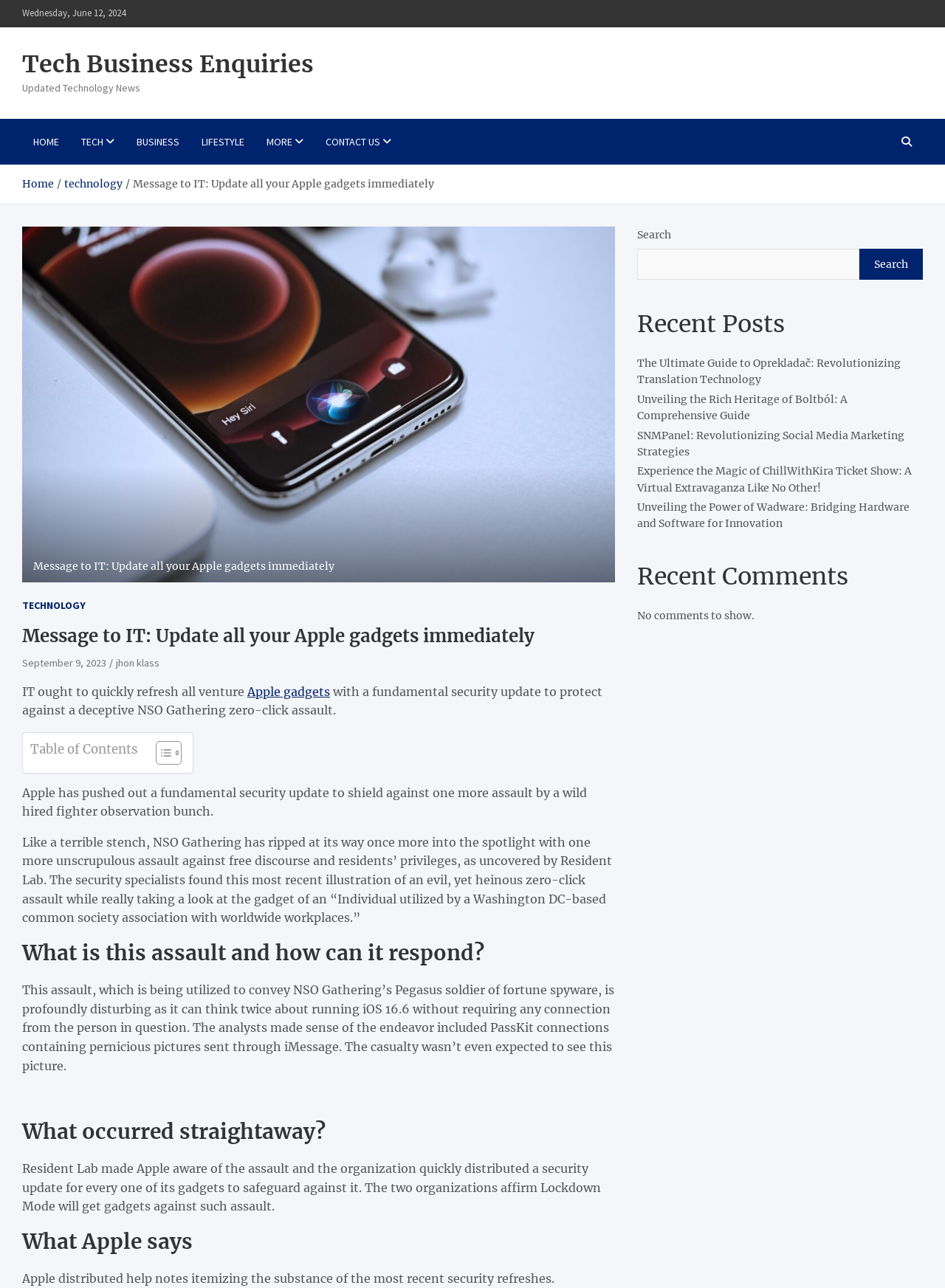Find the bounding box coordinates of the element's region that should be clicked in order to follow the given instruction: "Check the 'Recent Posts'". The coordinates should consist of four float numbers between 0 and 1, i.e., [left, top, right, bottom].

[0.674, 0.24, 0.977, 0.264]